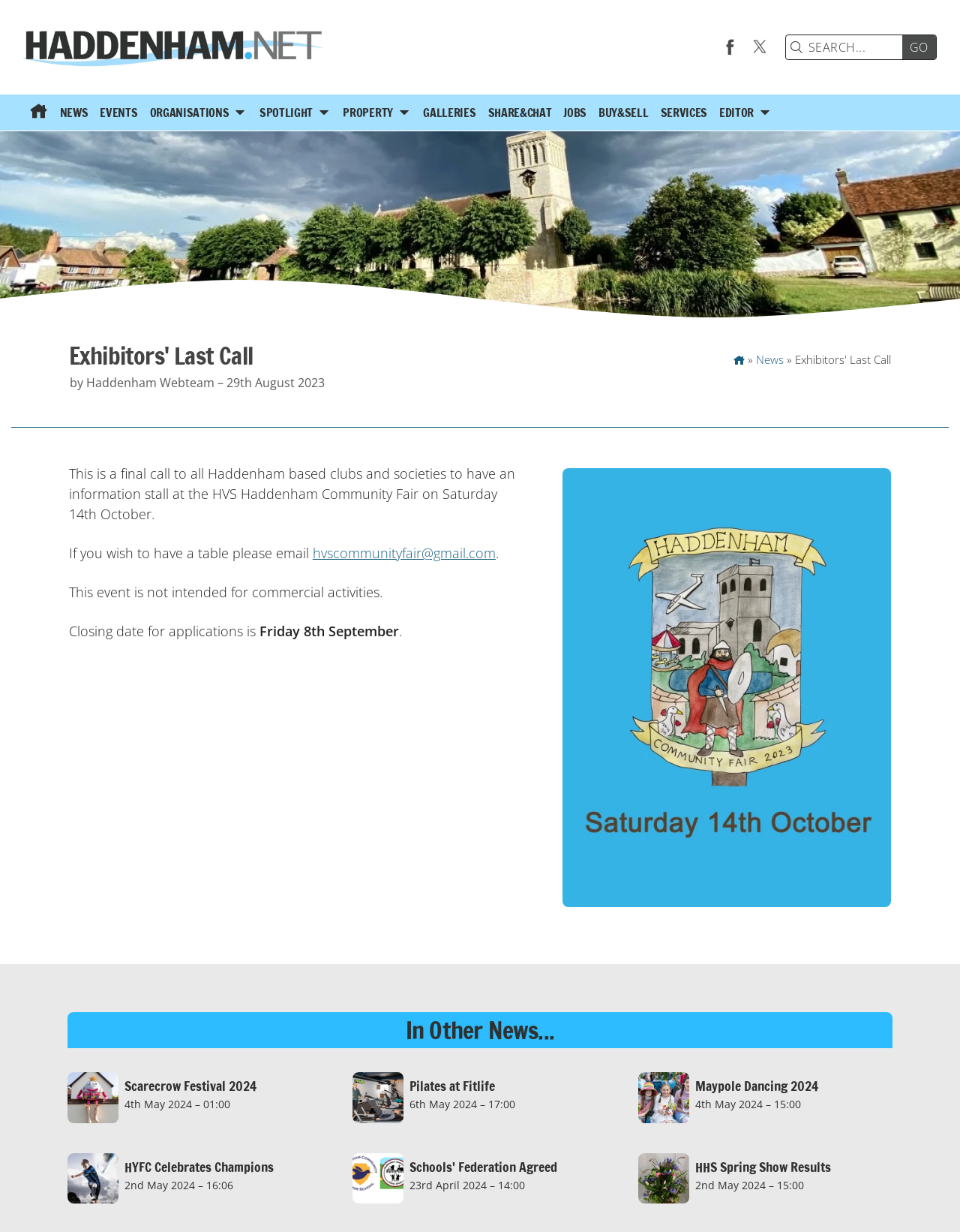Pinpoint the bounding box coordinates of the area that must be clicked to complete this instruction: "Read more about Exhibitors' Last Call".

[0.012, 0.267, 0.988, 0.3]